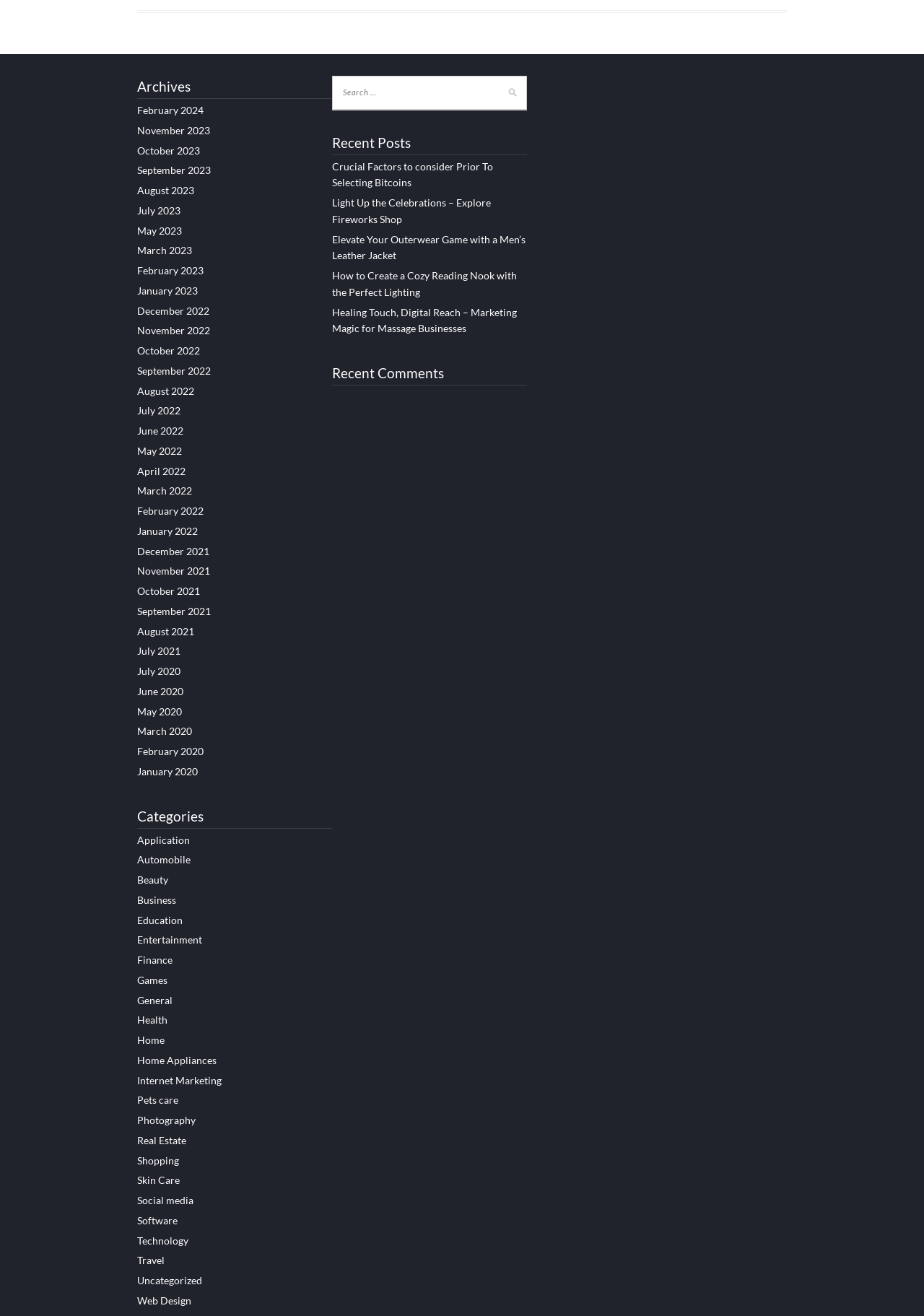Answer the question in one word or a short phrase:
What is the category of 'Light Up the Celebrations – Explore Fireworks Shop'?

Entertainment